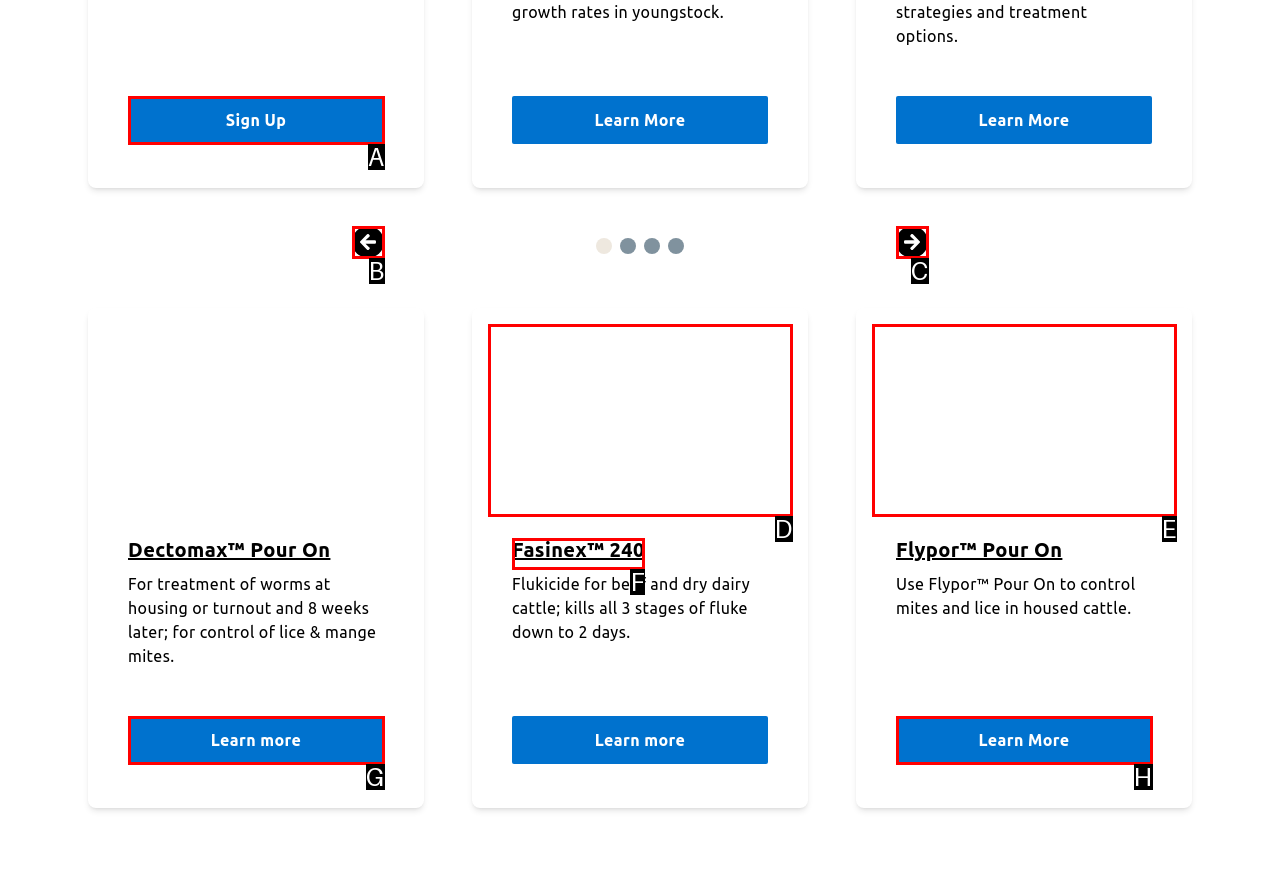Given the element description: parent_node: Flypor™ Pour On, choose the HTML element that aligns with it. Indicate your choice with the corresponding letter.

E